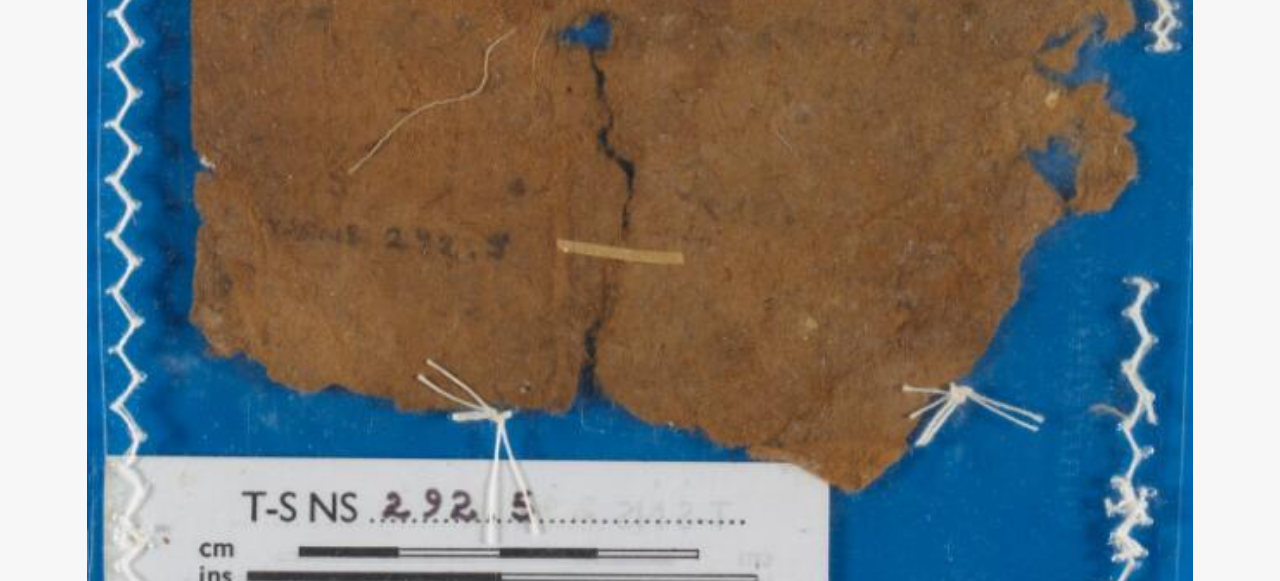From the element description: "Technical", extract the bounding box coordinates of the UI element. The coordinates should be expressed as four float numbers between 0 and 1, in the order [left, top, right, bottom].

[0.227, 0.597, 0.281, 0.631]